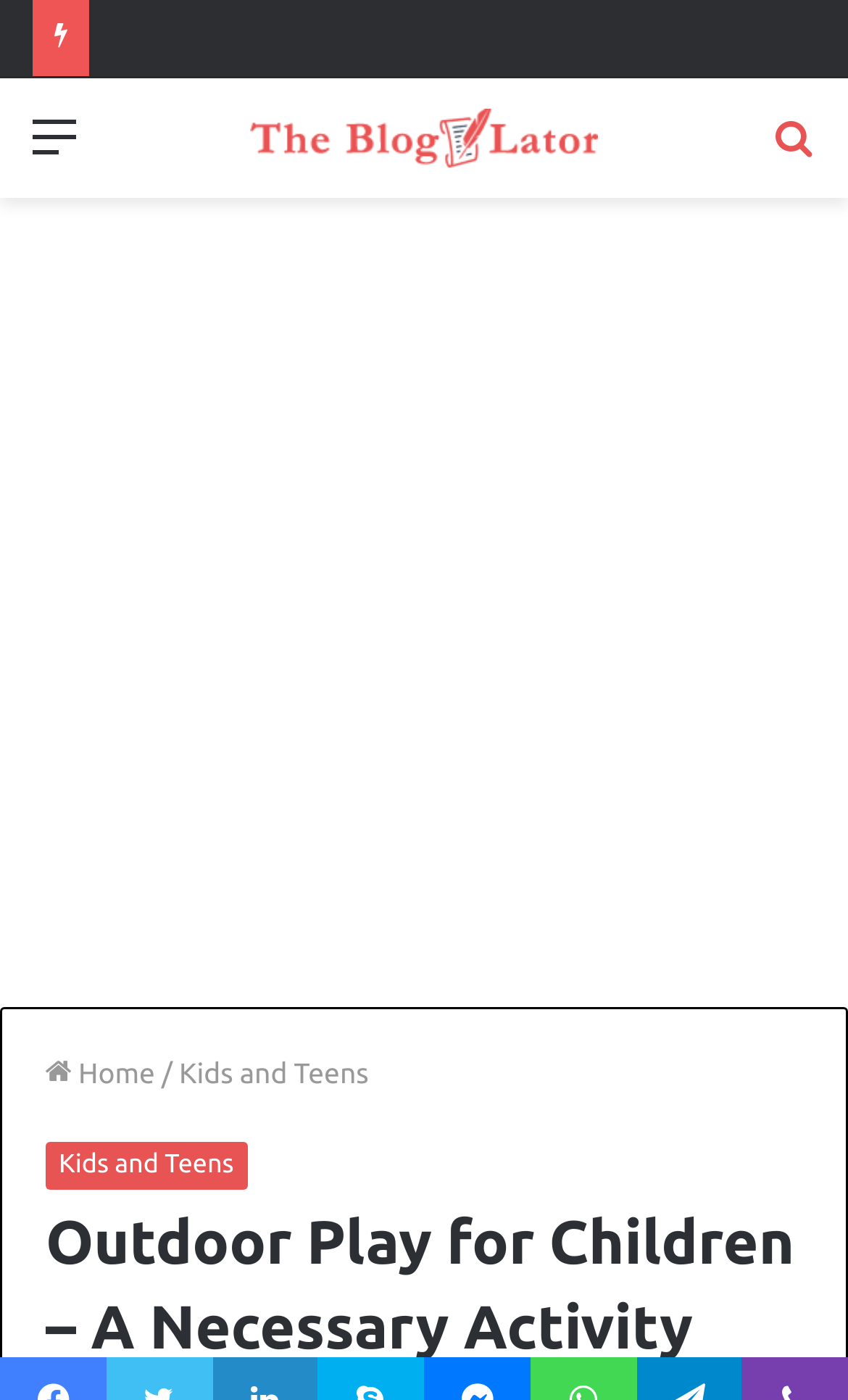Determine the main heading of the webpage and generate its text.

Outdoor Play for Children – A Necessary Activity